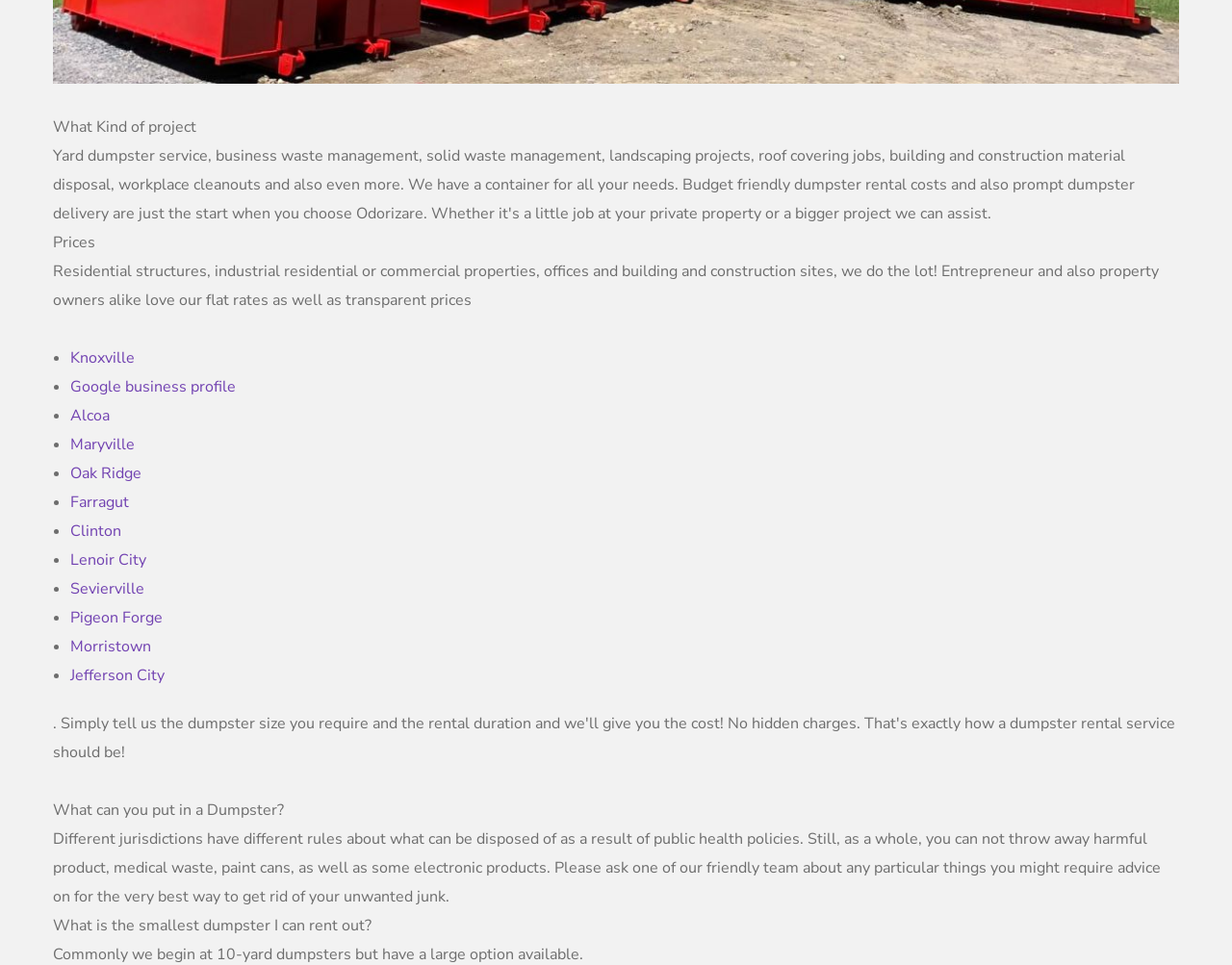Specify the bounding box coordinates of the area to click in order to execute this command: 'Click on Maryville'. The coordinates should consist of four float numbers ranging from 0 to 1, and should be formatted as [left, top, right, bottom].

[0.057, 0.45, 0.109, 0.472]